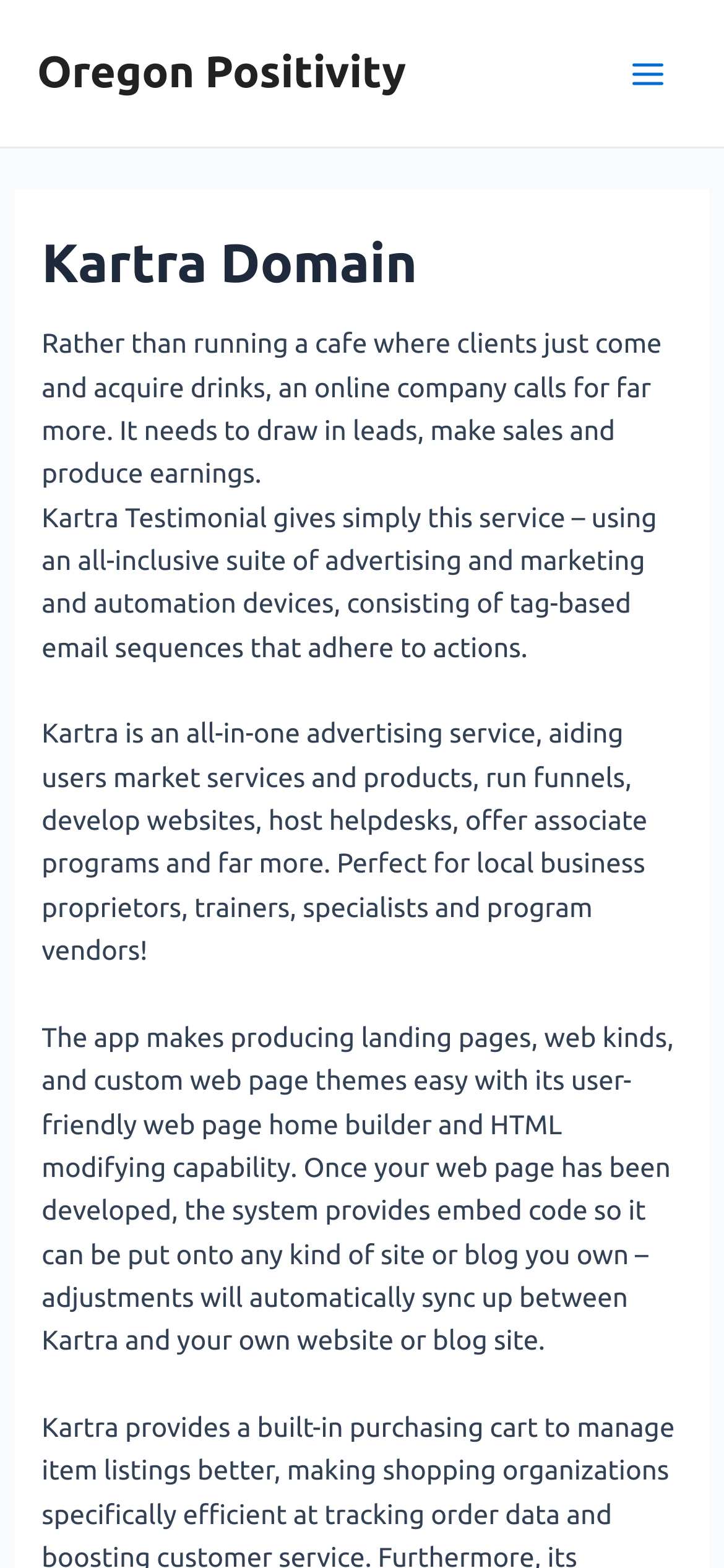Please answer the following question using a single word or phrase: 
Who can benefit from using Kartra?

Local business owners